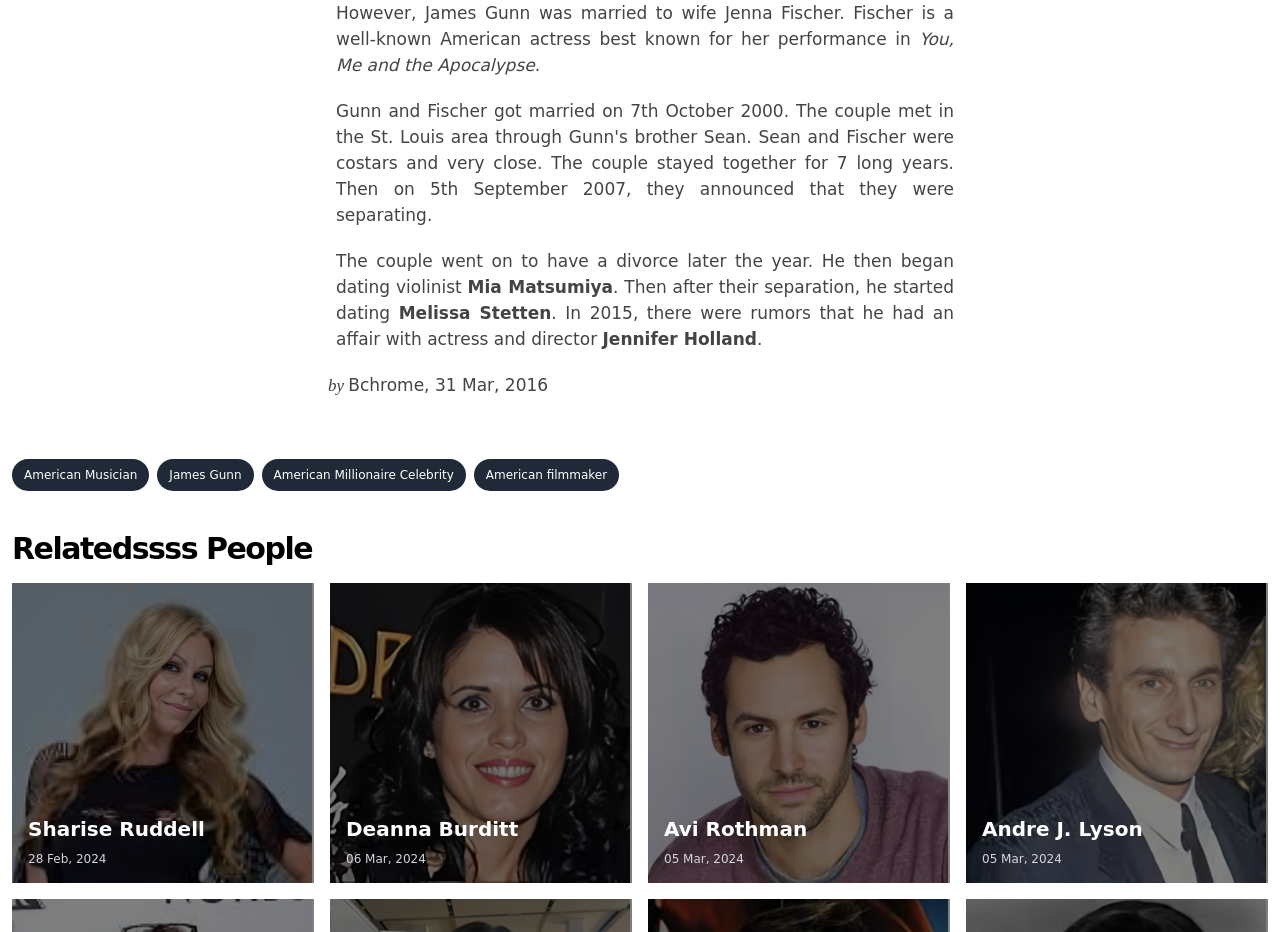Given the element description, predict the bounding box coordinates in the format (top-left x, top-left y, bottom-right x, bottom-right y), using floating point numbers between 0 and 1: American Millionaire Celebrity

[0.204, 0.492, 0.364, 0.527]